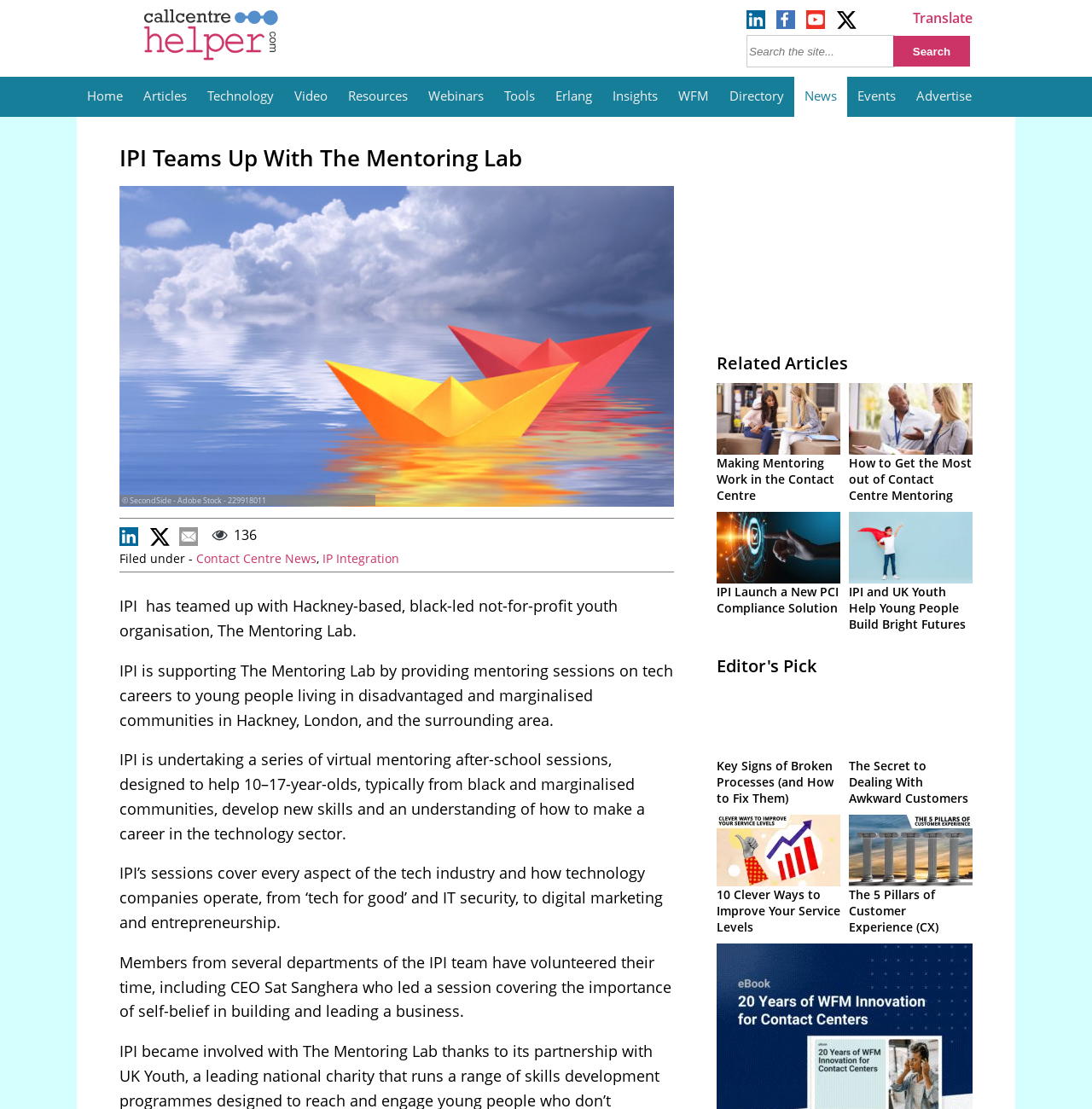Identify the bounding box coordinates of the clickable region to carry out the given instruction: "Click the 'Home' button".

[0.07, 0.069, 0.122, 0.103]